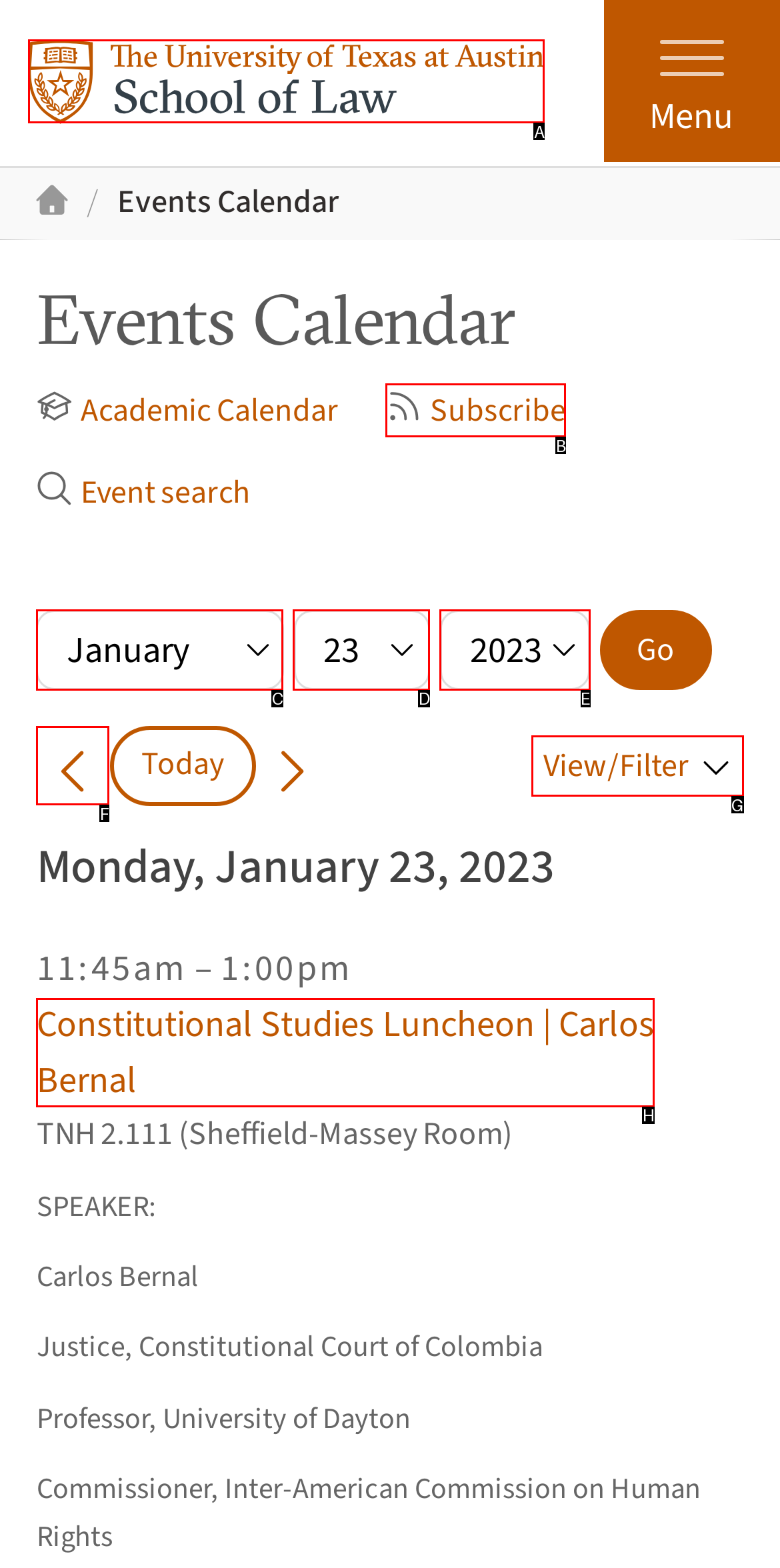Tell me which one HTML element I should click to complete the following task: Share this post on Facebook Answer with the option's letter from the given choices directly.

None